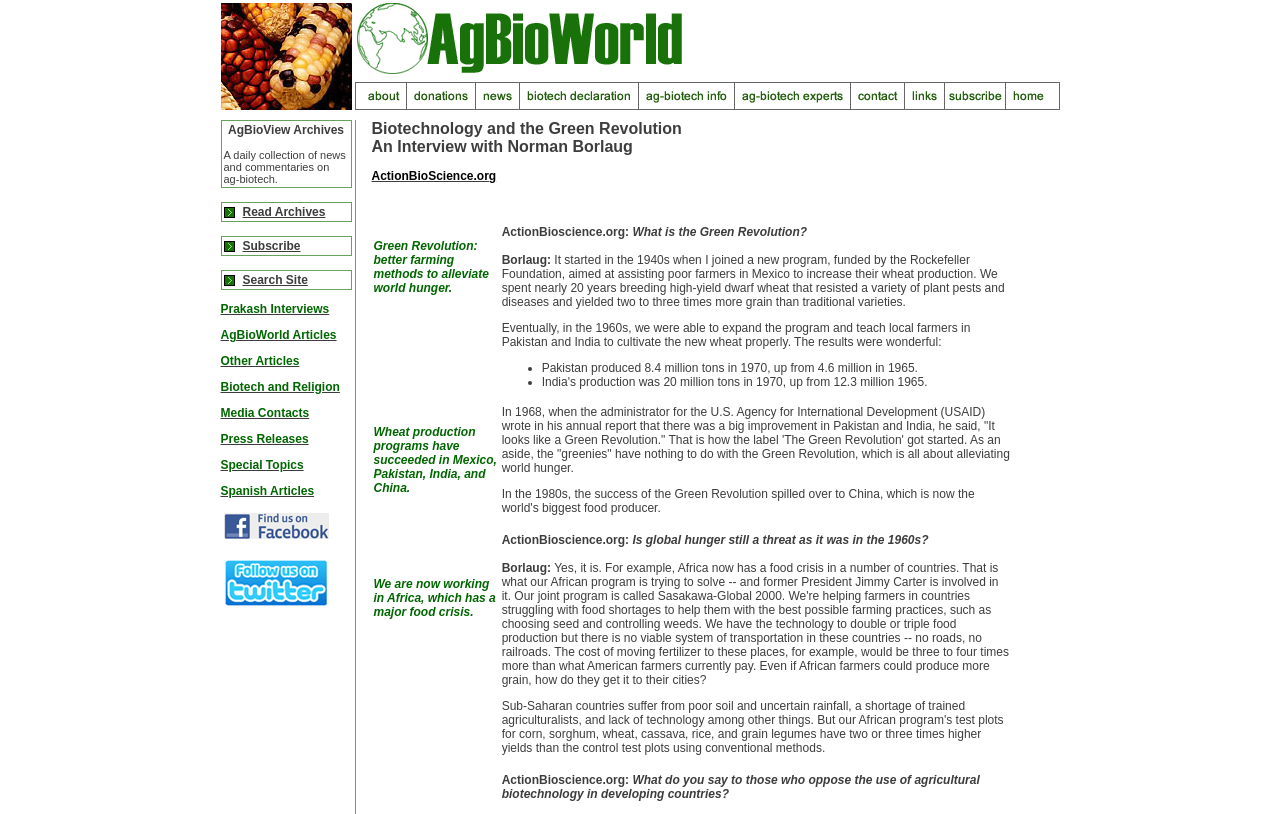Indicate the bounding box coordinates of the element that must be clicked to execute the instruction: "Visit AgBioWorld Home Page". The coordinates should be given as four float numbers between 0 and 1, i.e., [left, top, right, bottom].

[0.277, 0.004, 0.828, 0.101]